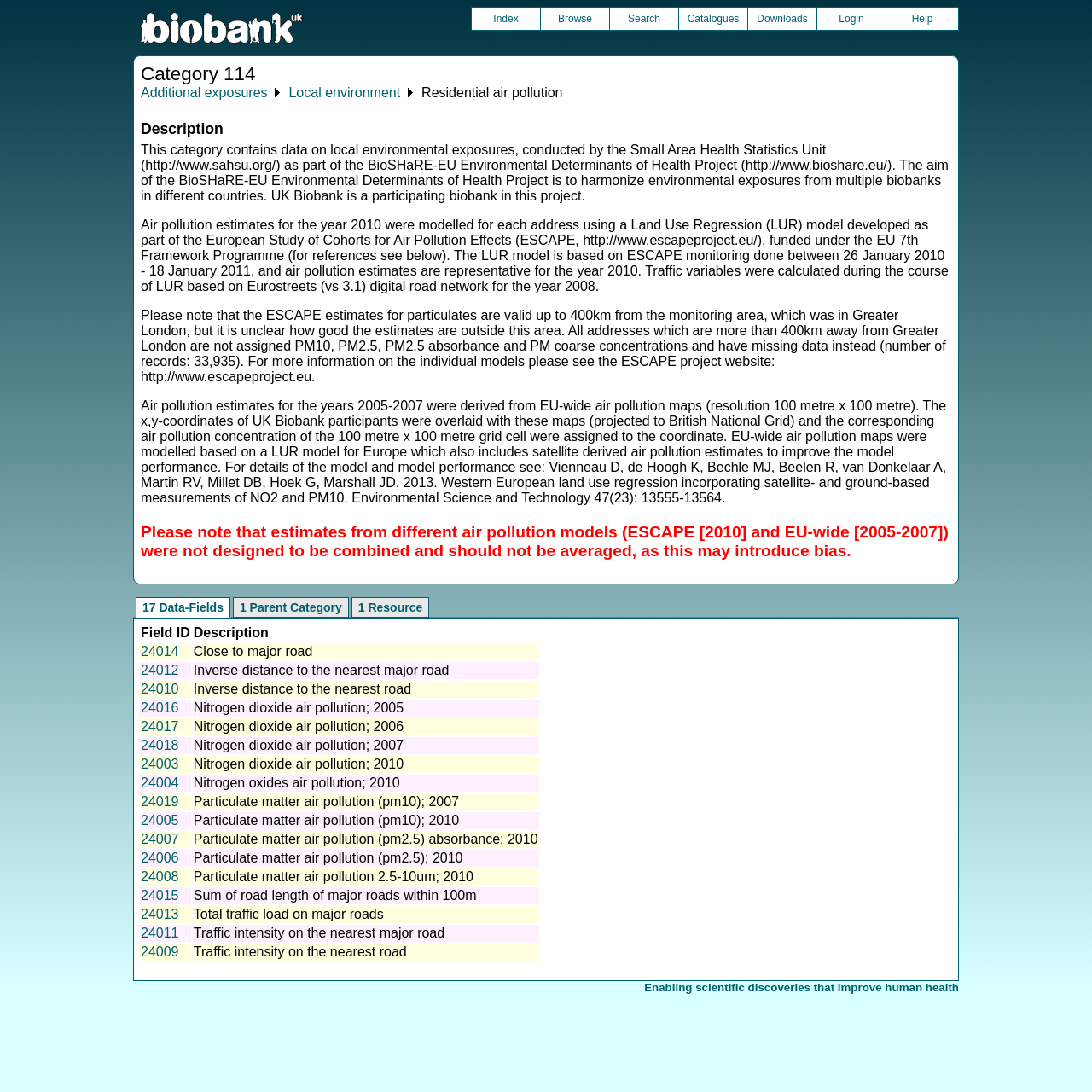Given the description "tag heuer replica", provide the bounding box coordinates of the corresponding UI element.

None